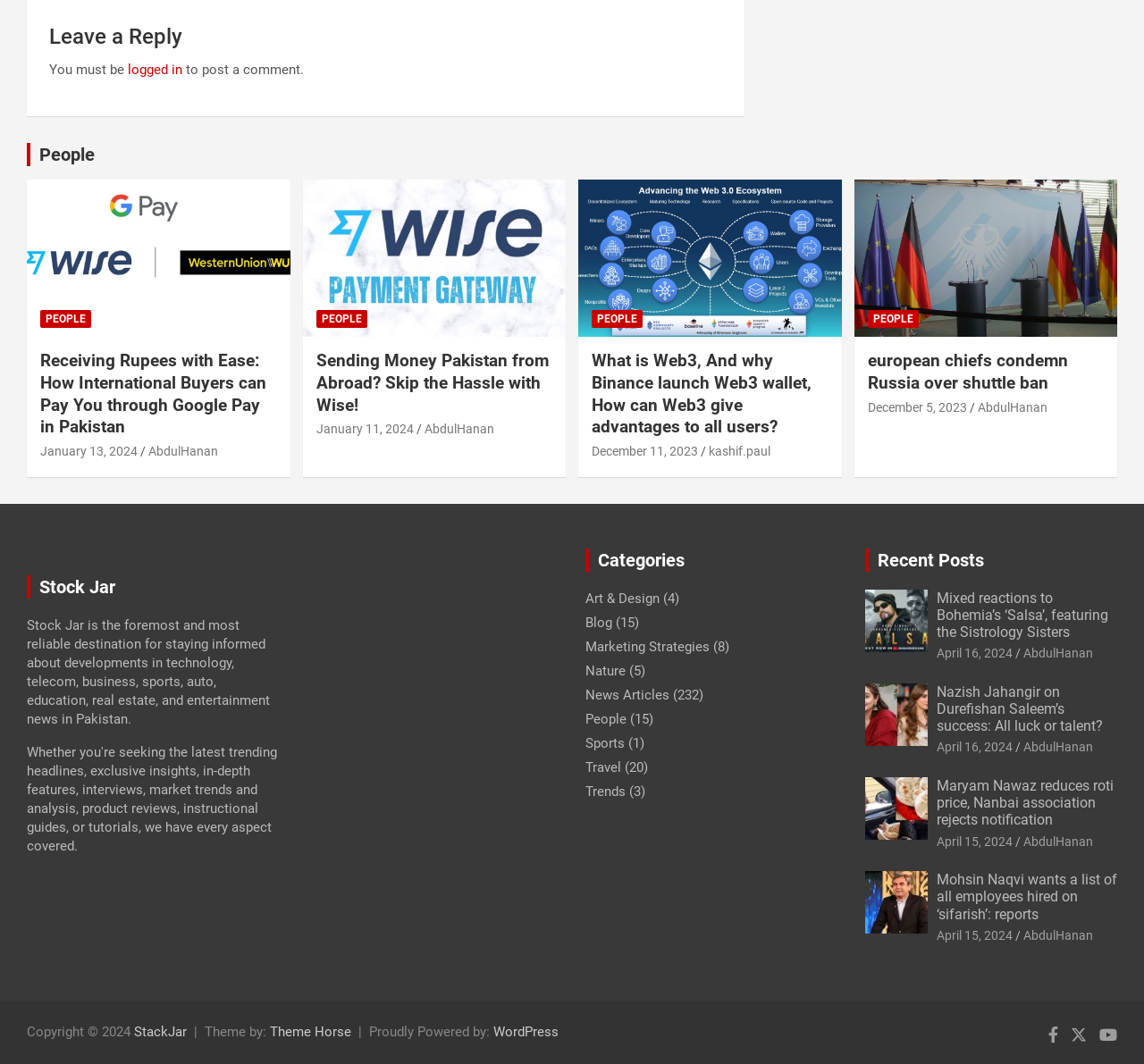Please identify the bounding box coordinates of the clickable region that I should interact with to perform the following instruction: "view the next page". The coordinates should be expressed as four float numbers between 0 and 1, i.e., [left, top, right, bottom].

None